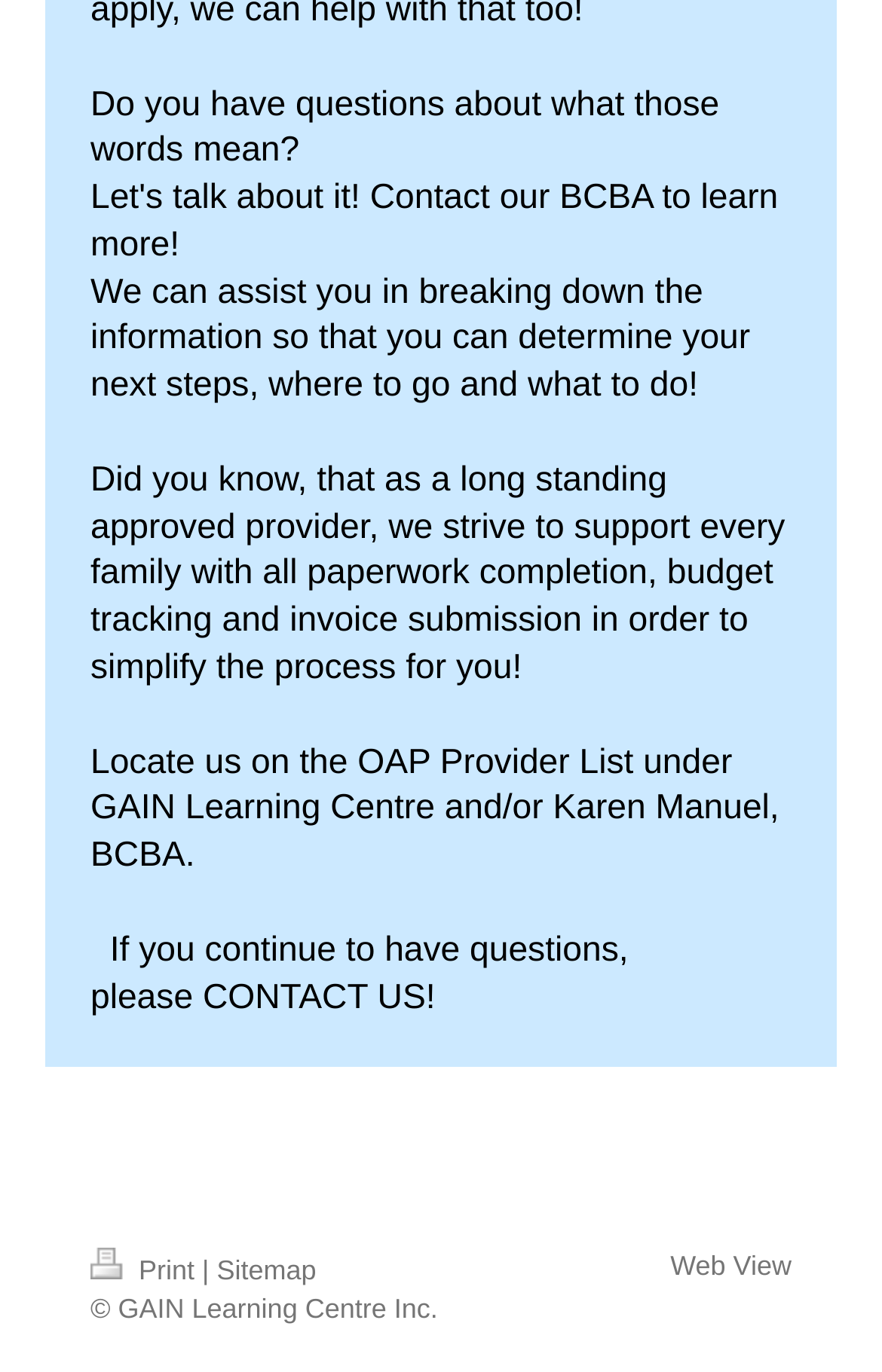What is the purpose of the 'Print' link?
From the image, respond with a single word or phrase.

To print the page